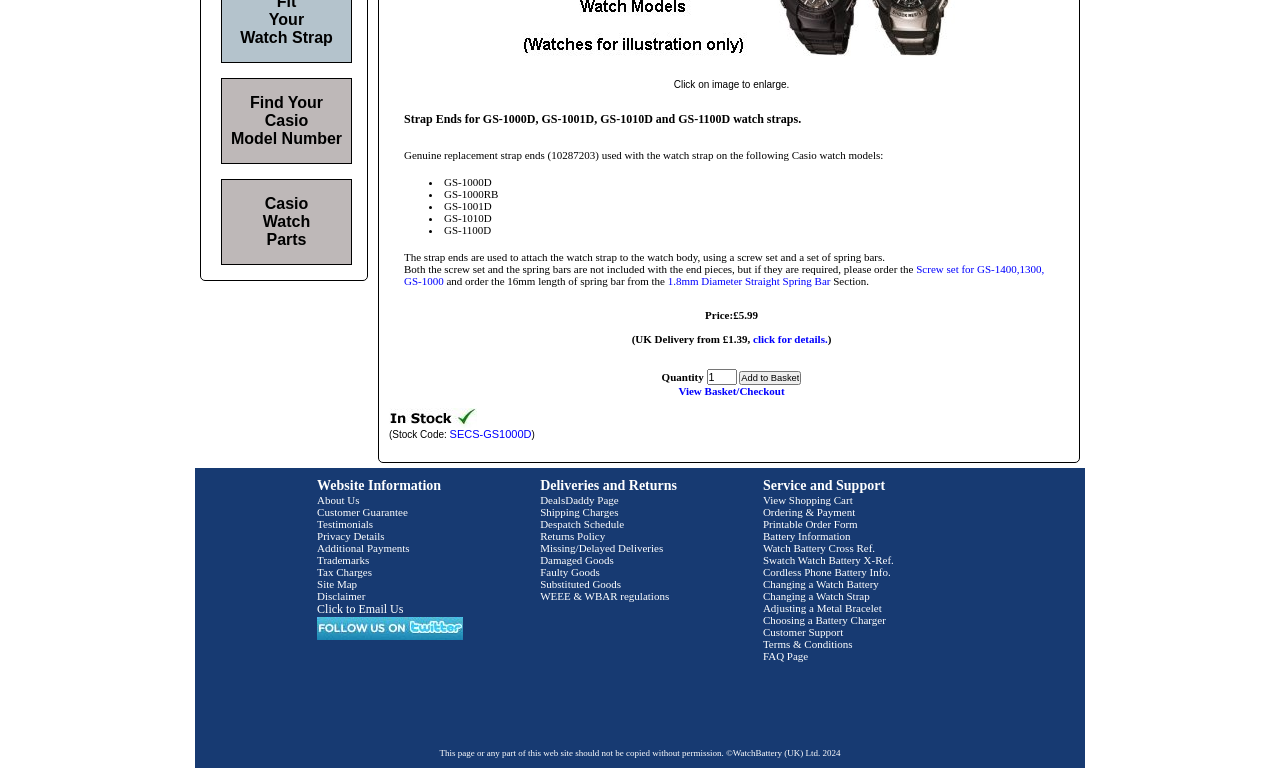Find the bounding box coordinates for the HTML element specified by: "Choosing a Battery Charger".

[0.596, 0.799, 0.692, 0.815]